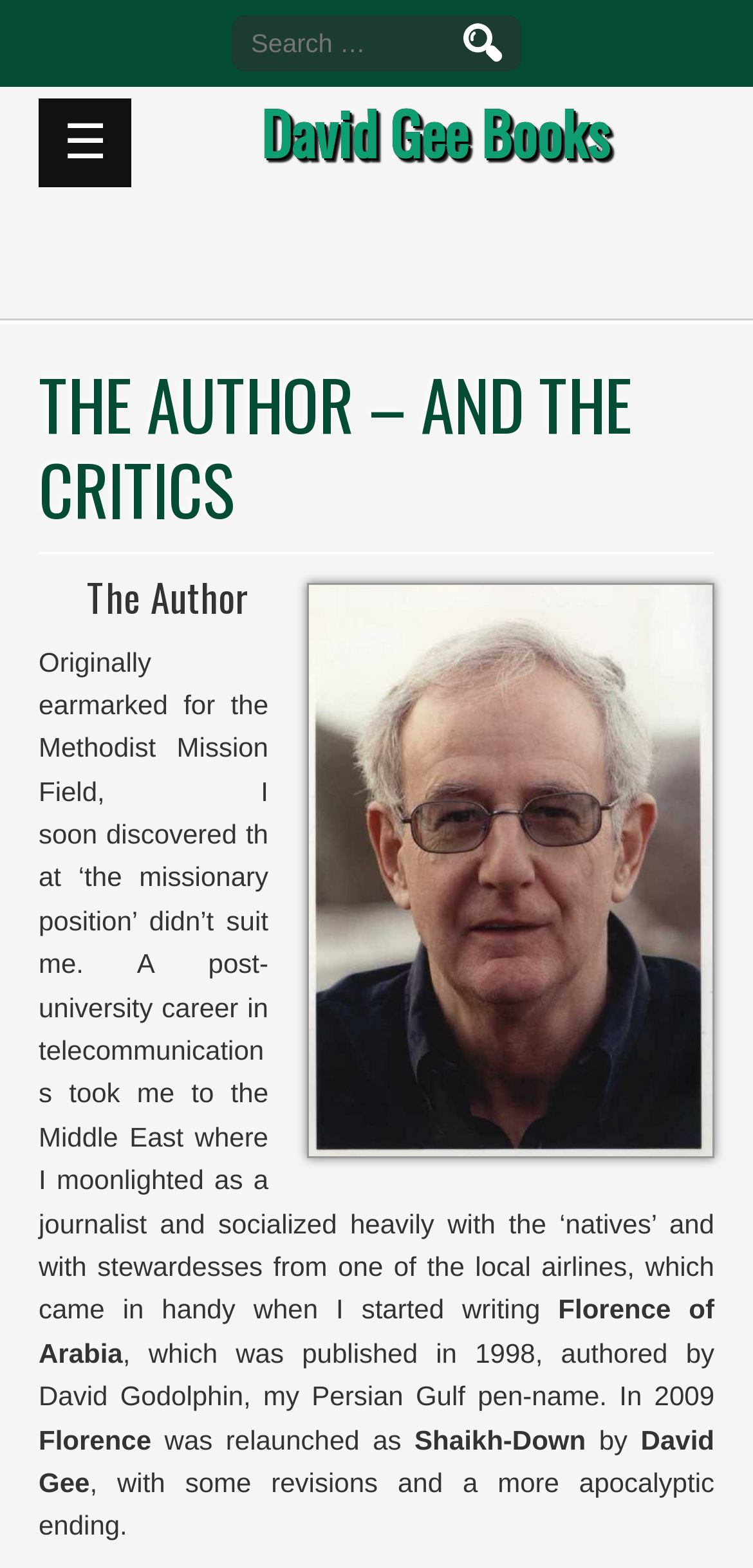What is the name of the author's latest book?
Please use the image to provide an in-depth answer to the question.

Although the webpage does not explicitly state that 'Shaikh-Down' is the latest book, it is the most recent book mentioned in the text, and there is no other book mentioned after it.